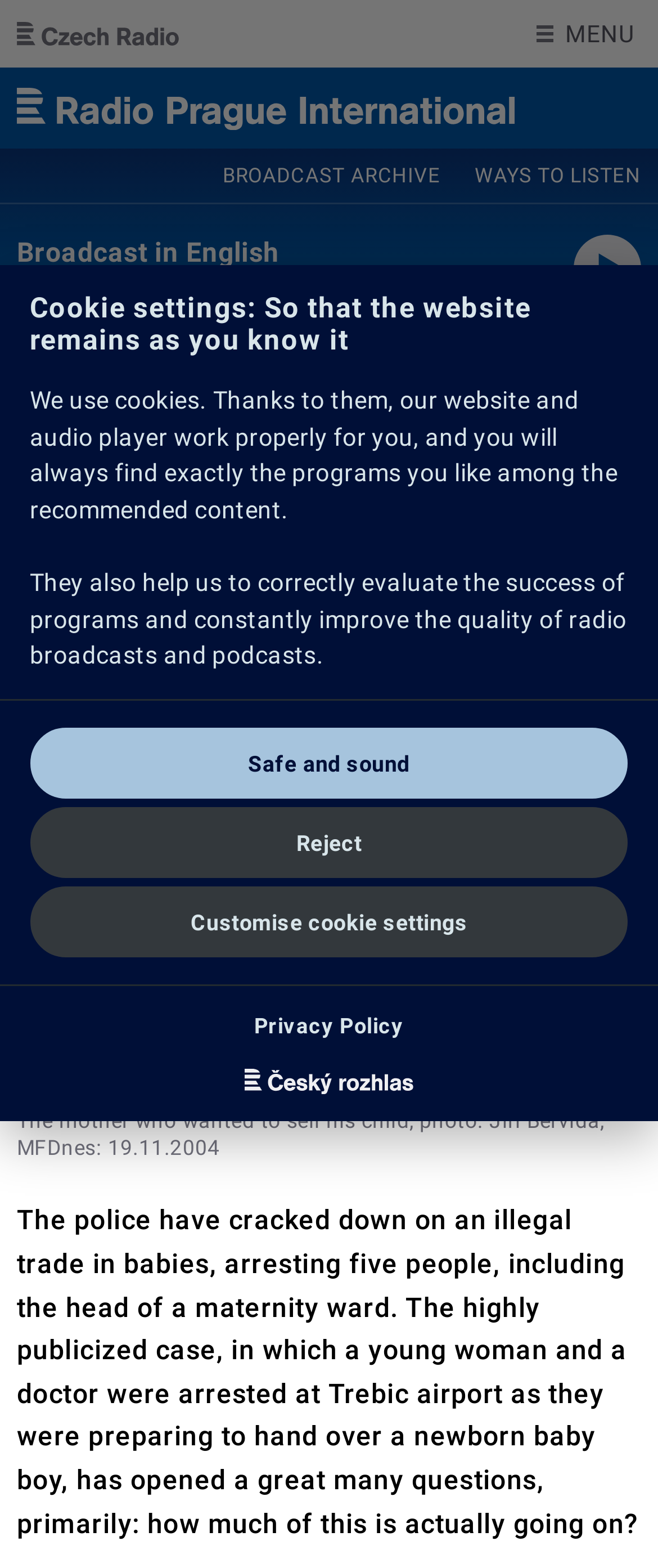Find the bounding box coordinates of the clickable area that will achieve the following instruction: "Click the 'Skip to main content' link".

[0.0, 0.0, 0.399, 0.001]